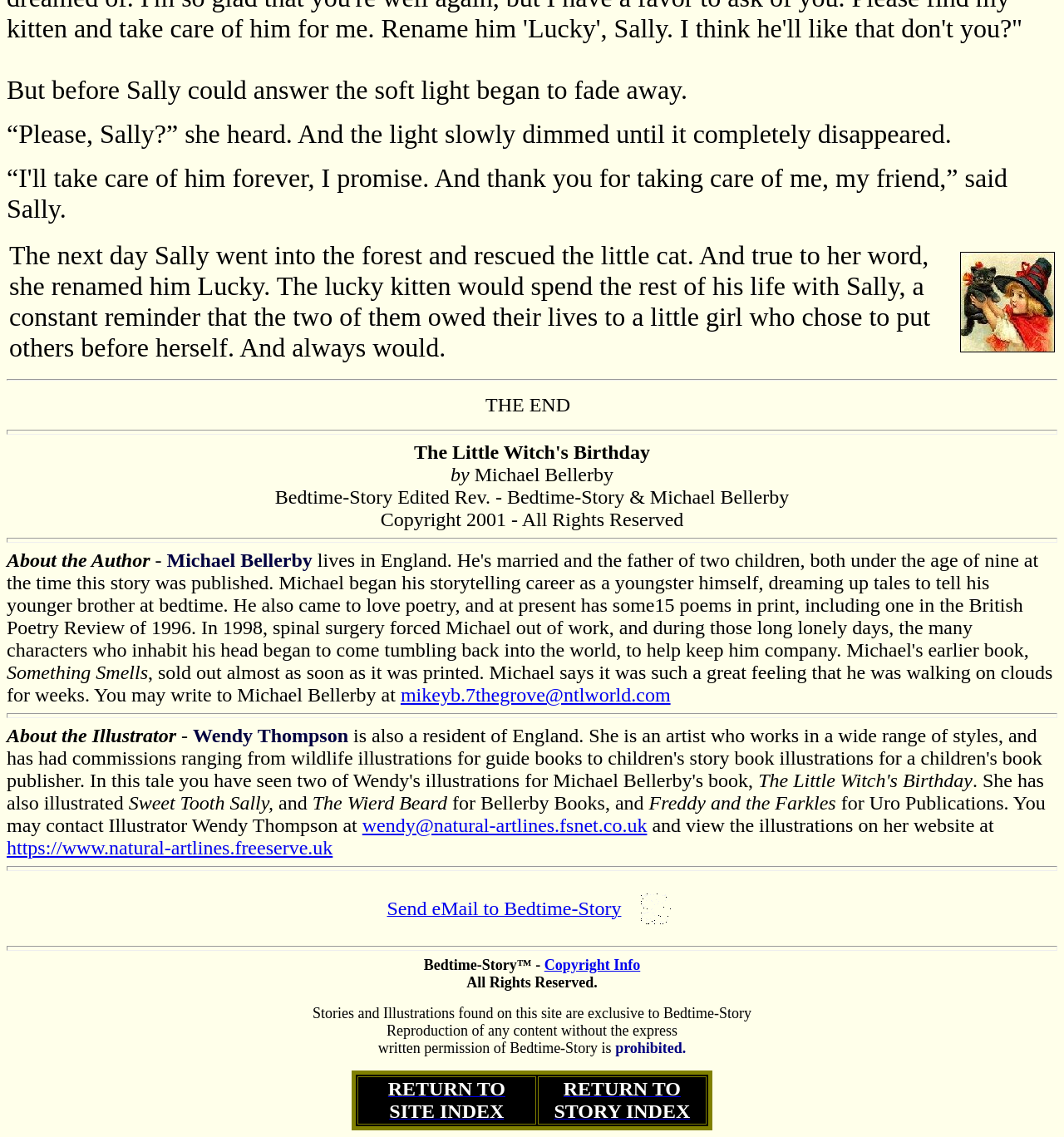What is the website of the illustrator Wendy Thompson?
Answer the question with a detailed and thorough explanation.

The webpage provides a link to the illustrator Wendy Thompson's website, which is 'https://www.natural-artlines.freeserve.uk'.